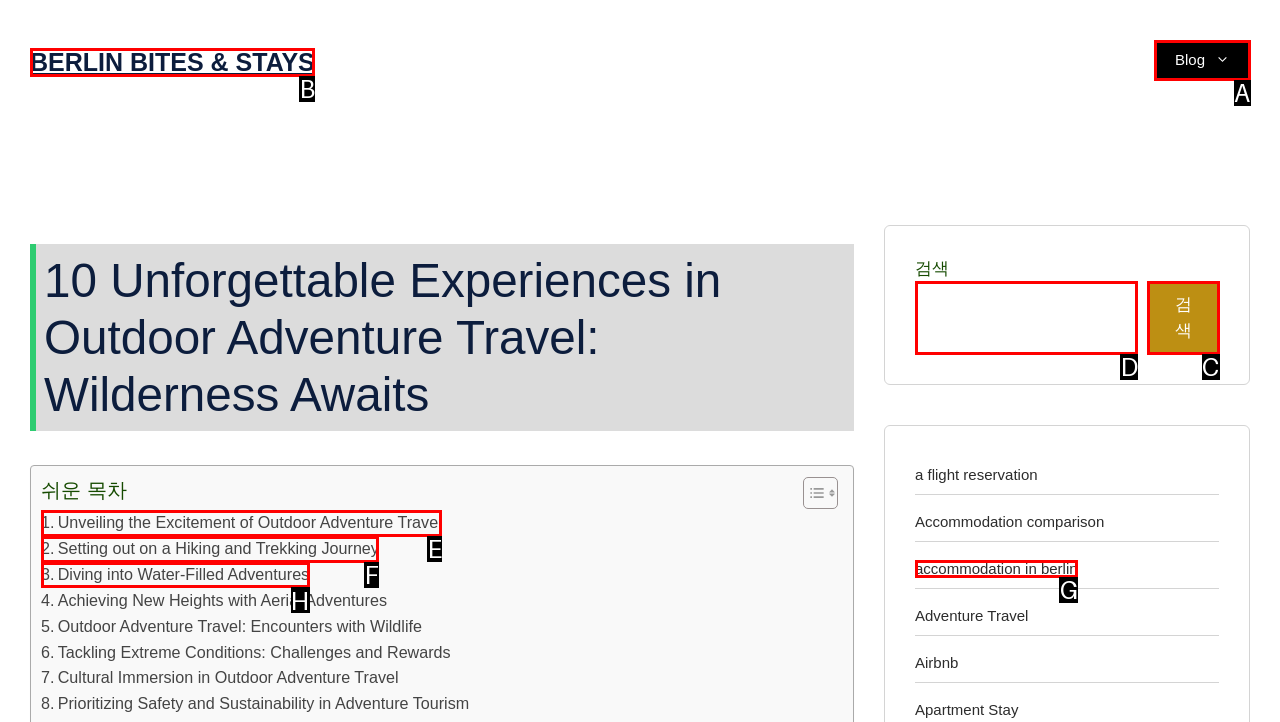Choose the HTML element that should be clicked to accomplish the task: Search for something. Answer with the letter of the chosen option.

D